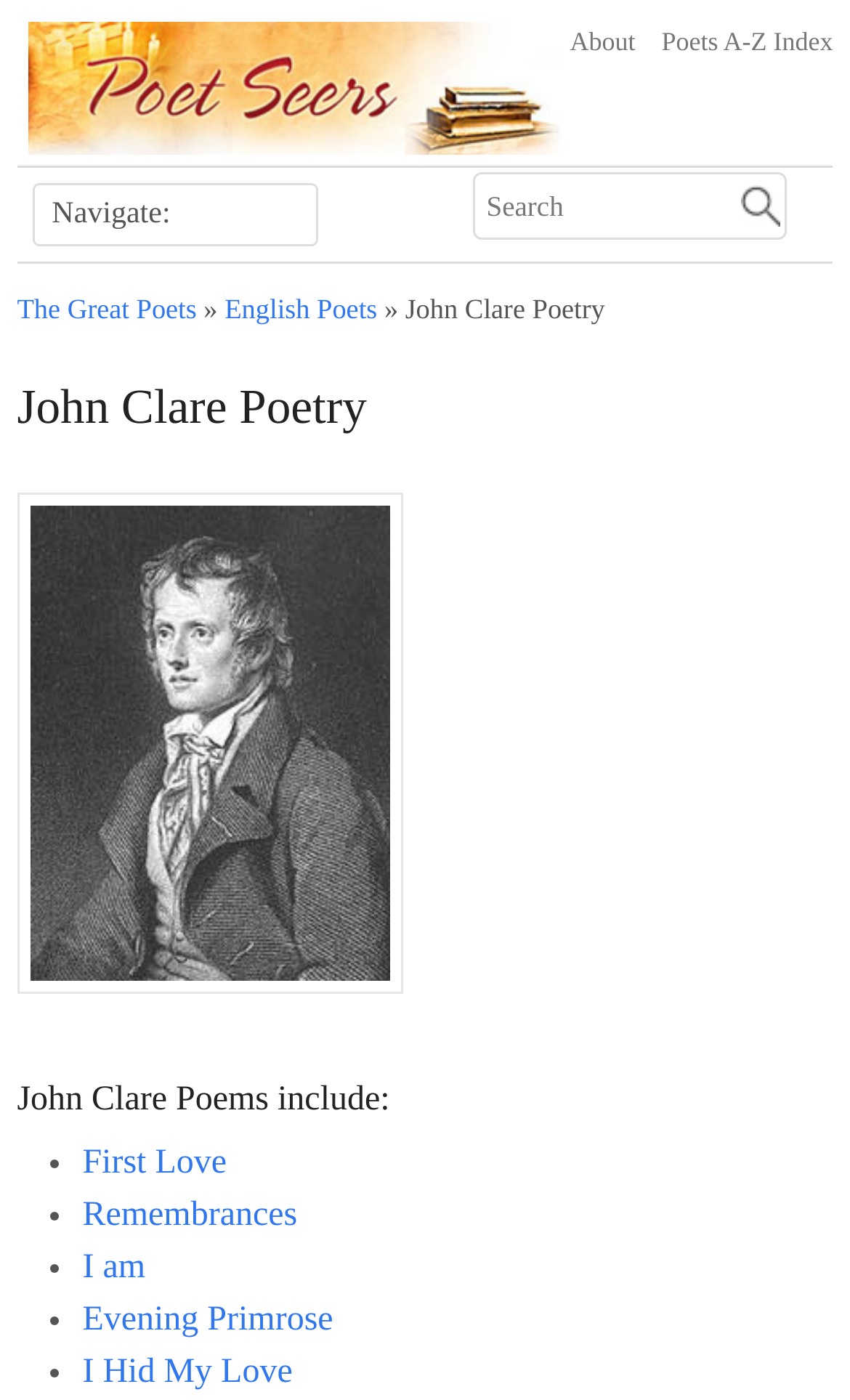Please find the bounding box coordinates of the section that needs to be clicked to achieve this instruction: "visit 'English Poets' page".

[0.264, 0.211, 0.444, 0.233]